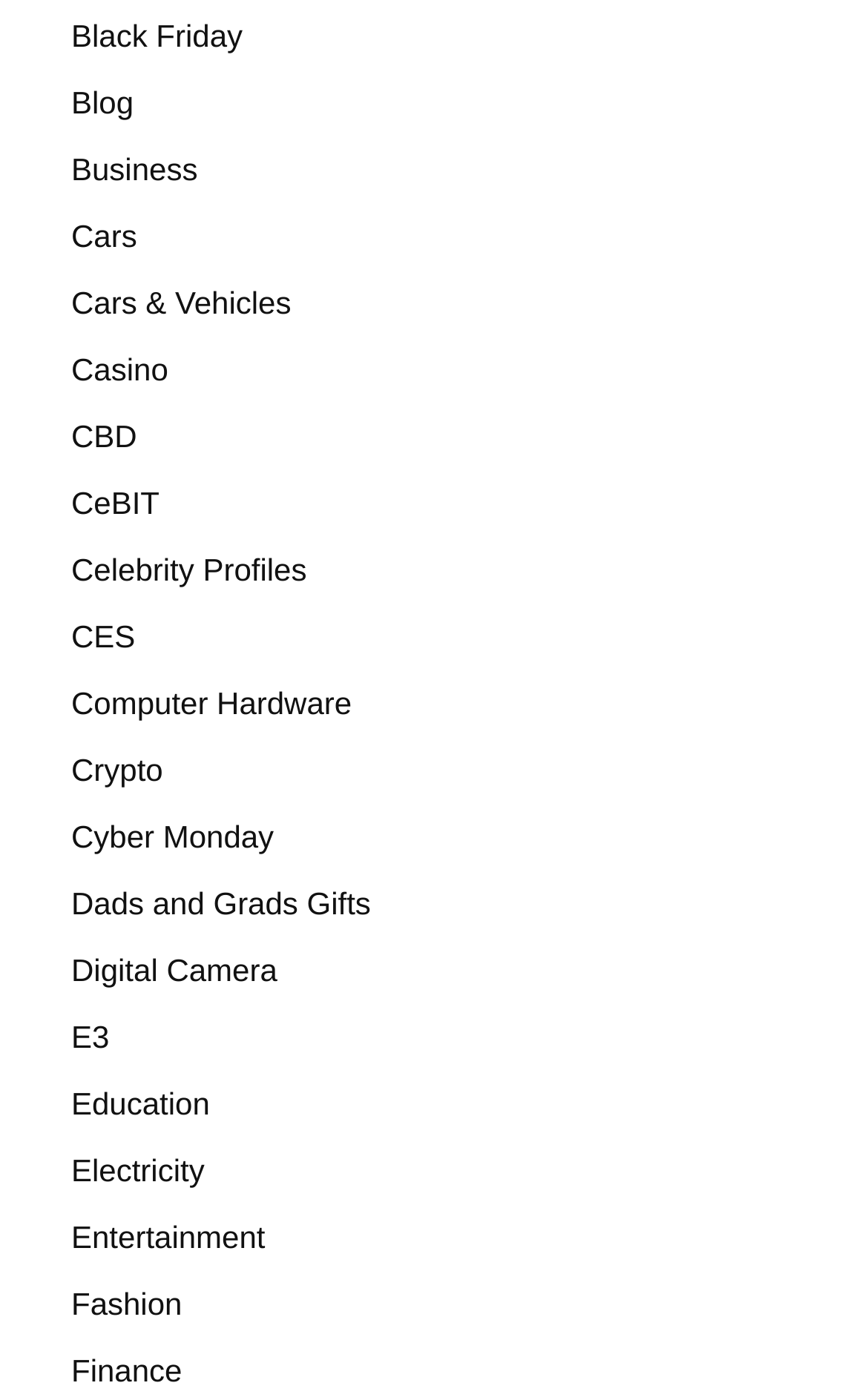Can you provide the bounding box coordinates for the element that should be clicked to implement the instruction: "Learn about Cars"?

[0.082, 0.156, 0.158, 0.181]